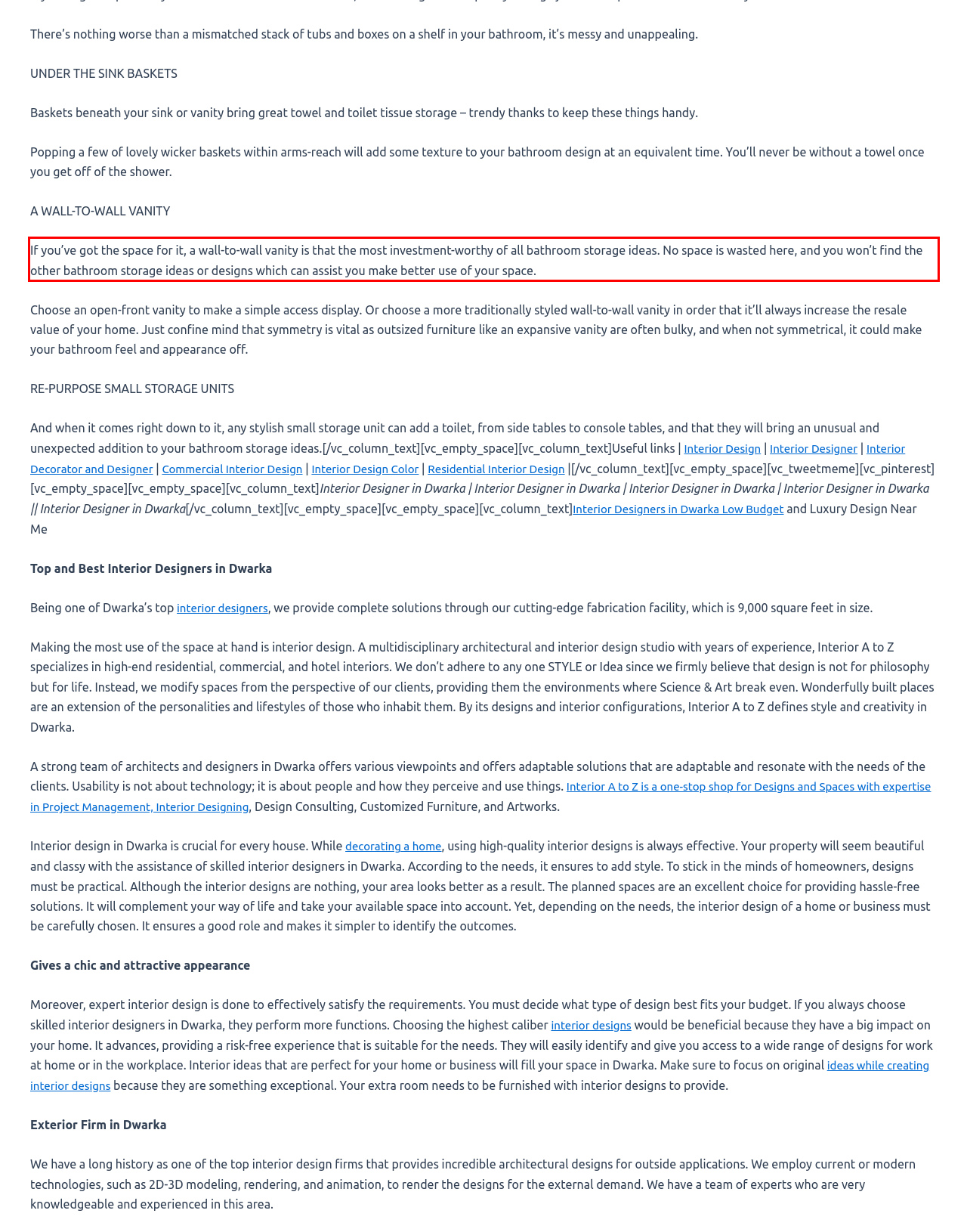Examine the webpage screenshot and use OCR to obtain the text inside the red bounding box.

If you’ve got the space for it, a wall-to-wall vanity is that the most investment-worthy of all bathroom storage ideas. No space is wasted here, and you won’t find the other bathroom storage ideas or designs which can assist you make better use of your space.